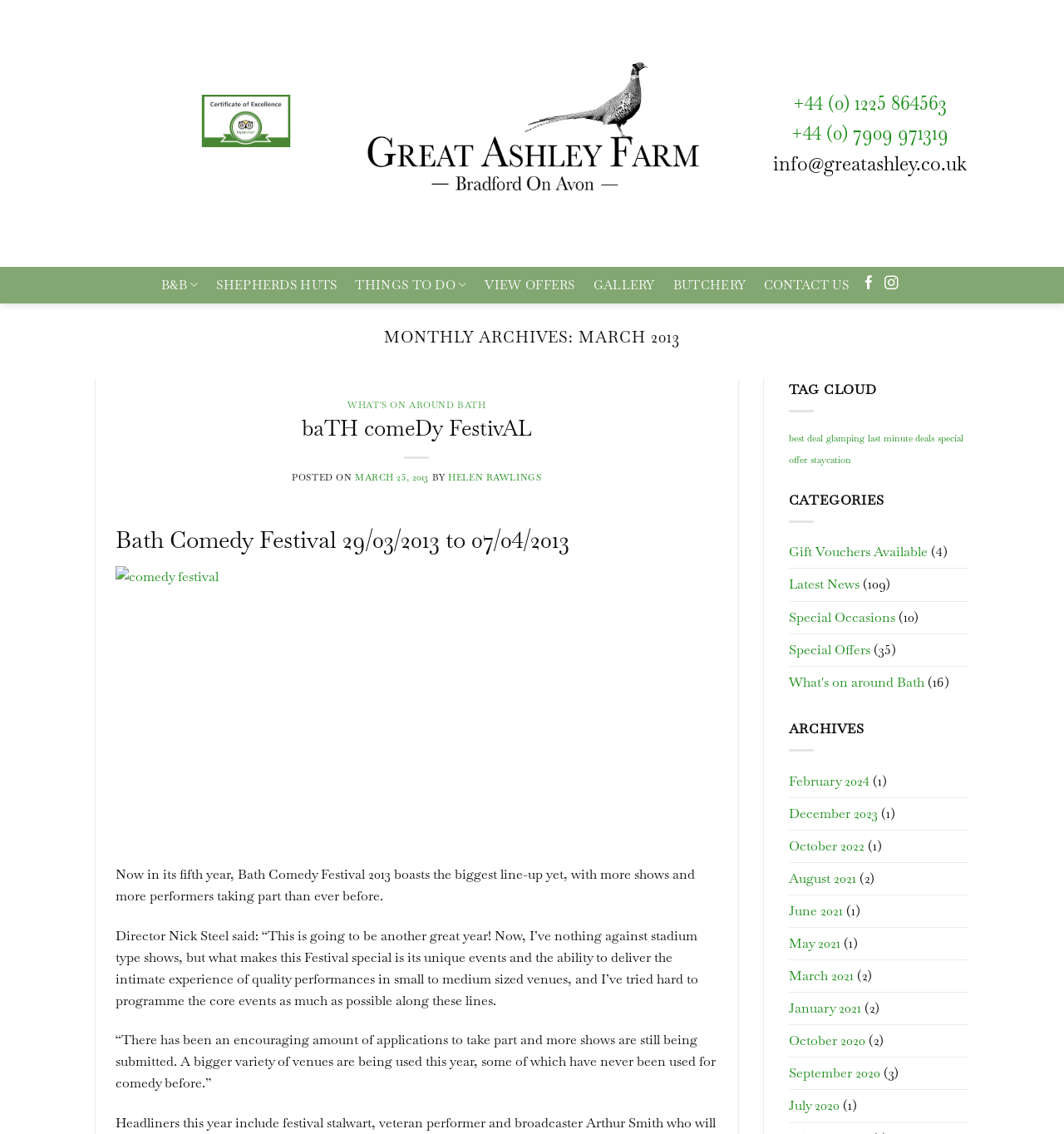Determine the bounding box coordinates of the clickable element to achieve the following action: 'View the 'Bath Comedy Festival' event'. Provide the coordinates as four float values between 0 and 1, formatted as [left, top, right, bottom].

[0.109, 0.462, 0.674, 0.489]